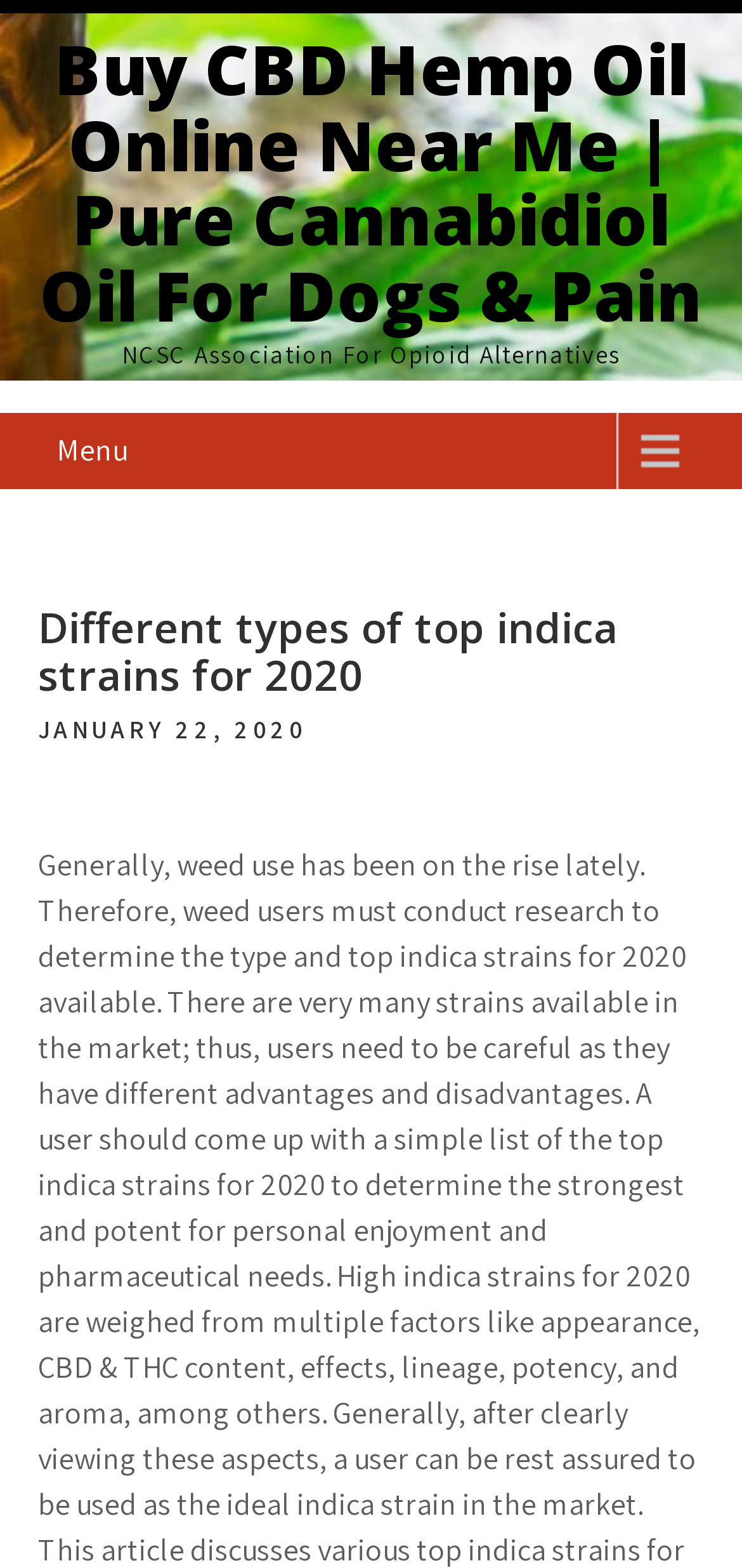Respond with a single word or phrase:
What is the date of the article?

JANUARY 22, 2020